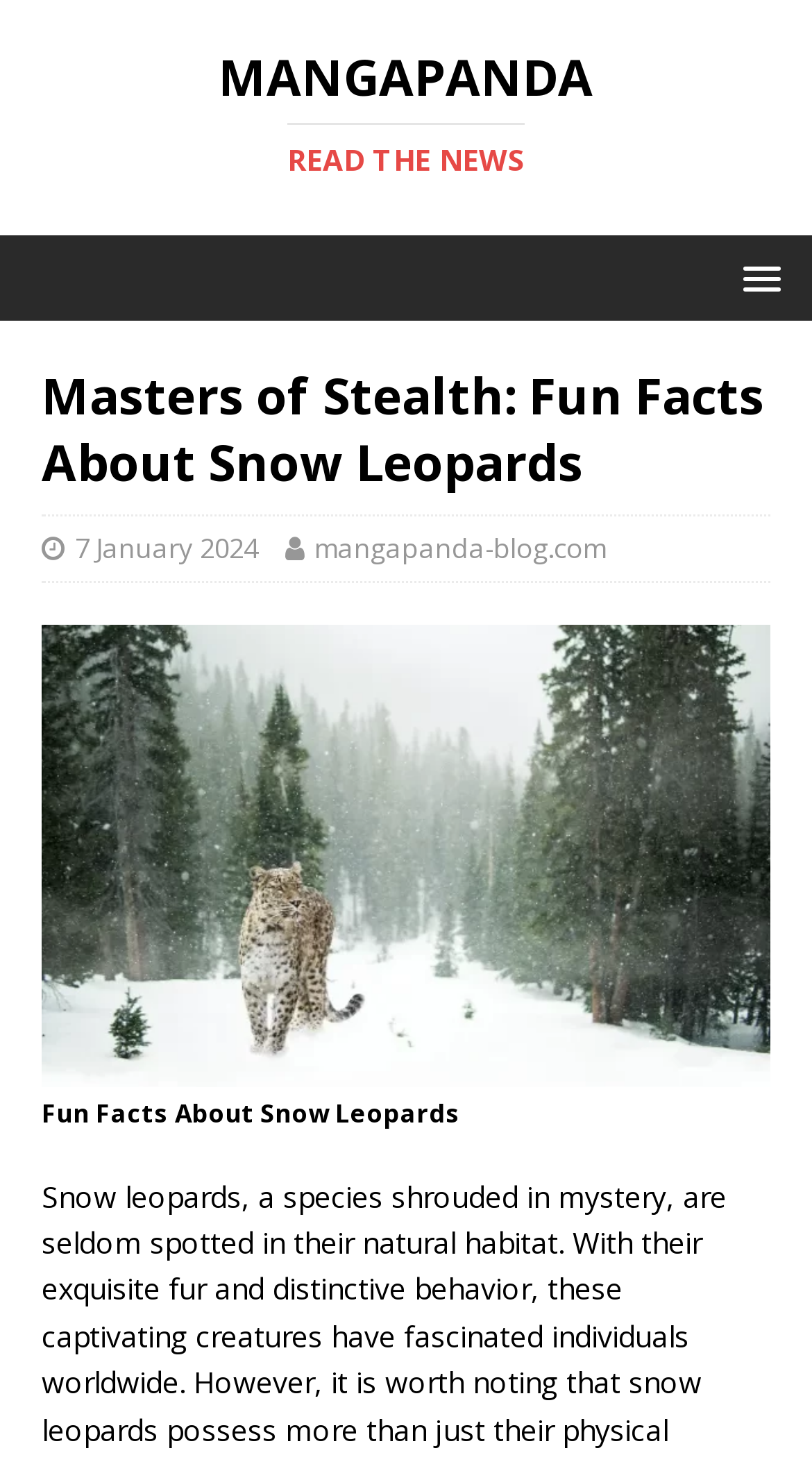Calculate the bounding box coordinates for the UI element based on the following description: "Mangapanda Read the news". Ensure the coordinates are four float numbers between 0 and 1, i.e., [left, top, right, bottom].

[0.051, 0.035, 0.949, 0.122]